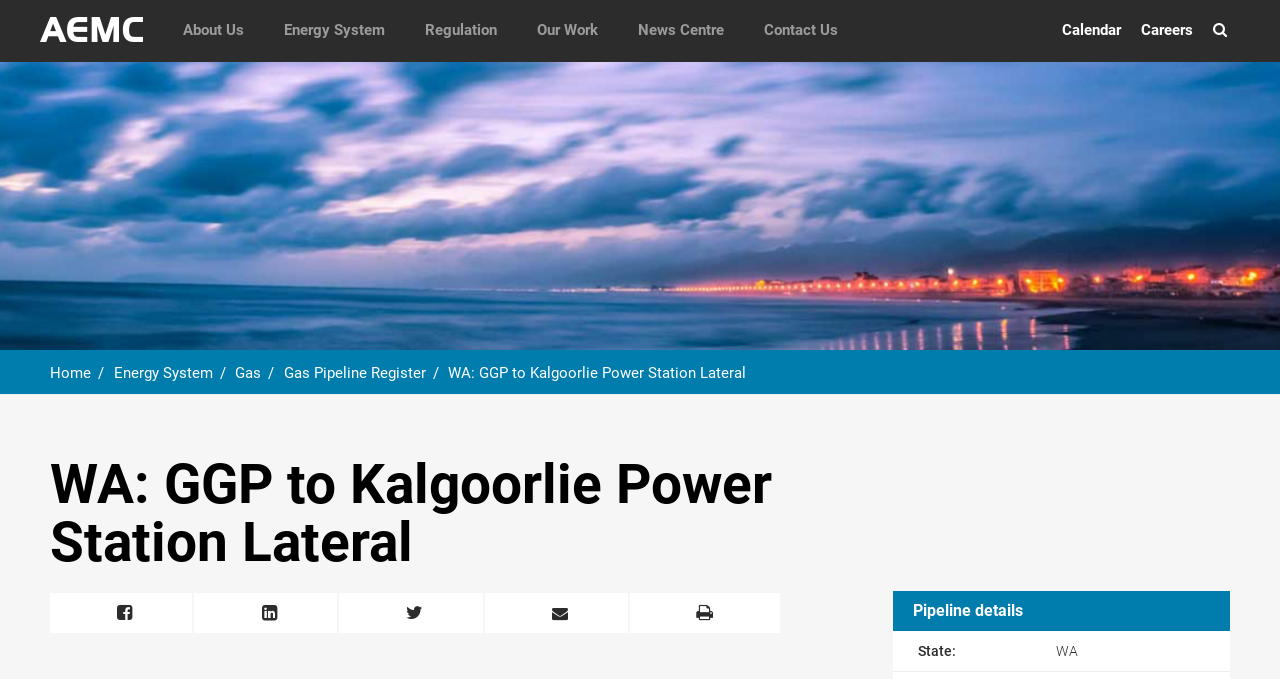Who operates the pipeline?
By examining the image, provide a one-word or phrase answer.

APA Group